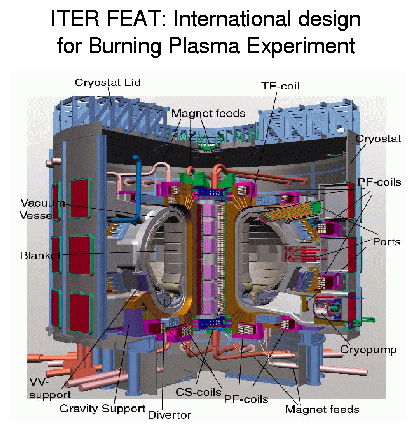Create a detailed narrative that captures the essence of the image.

The image titled "ITER FEAT: International design for Burning Plasma Experiment" illustrates a detailed schematic of the ITER (International Thermonuclear Experimental Reactor) project. This design aims to explore the feasibility of maintaining a burning plasma through its own internal fusion heating. The core components highlighted include the vacuum vessel, cryostat, and various coils (TF-coils, PF-coils, CS-coils) responsible for magnetic confinement and stabilization. The image visually represents the intricate engineering and structural elements that constitute this ambitious international project, which aims to advance fusion research. It serves as a precursor to future experiments that could potentially pave the way for sustainable nuclear fusion energy.